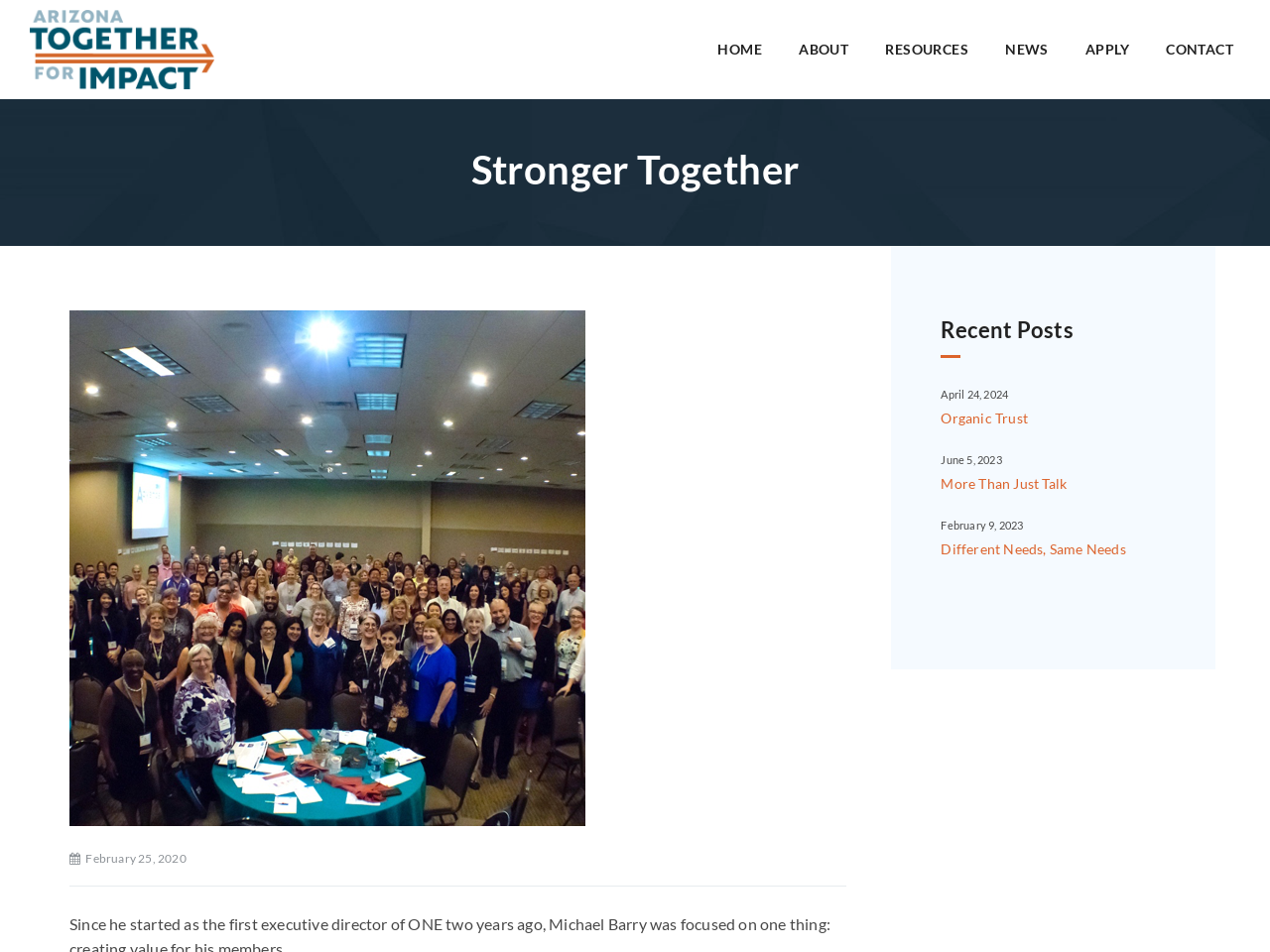How many link elements are in the primary menu?
Look at the webpage screenshot and answer the question with a detailed explanation.

In the navigation element with ID 43, I found six link elements with the texts 'HOME', 'ABOUT', 'RESOURCES', 'NEWS', 'APPLY', and 'CONTACT', which are the links in the primary menu.